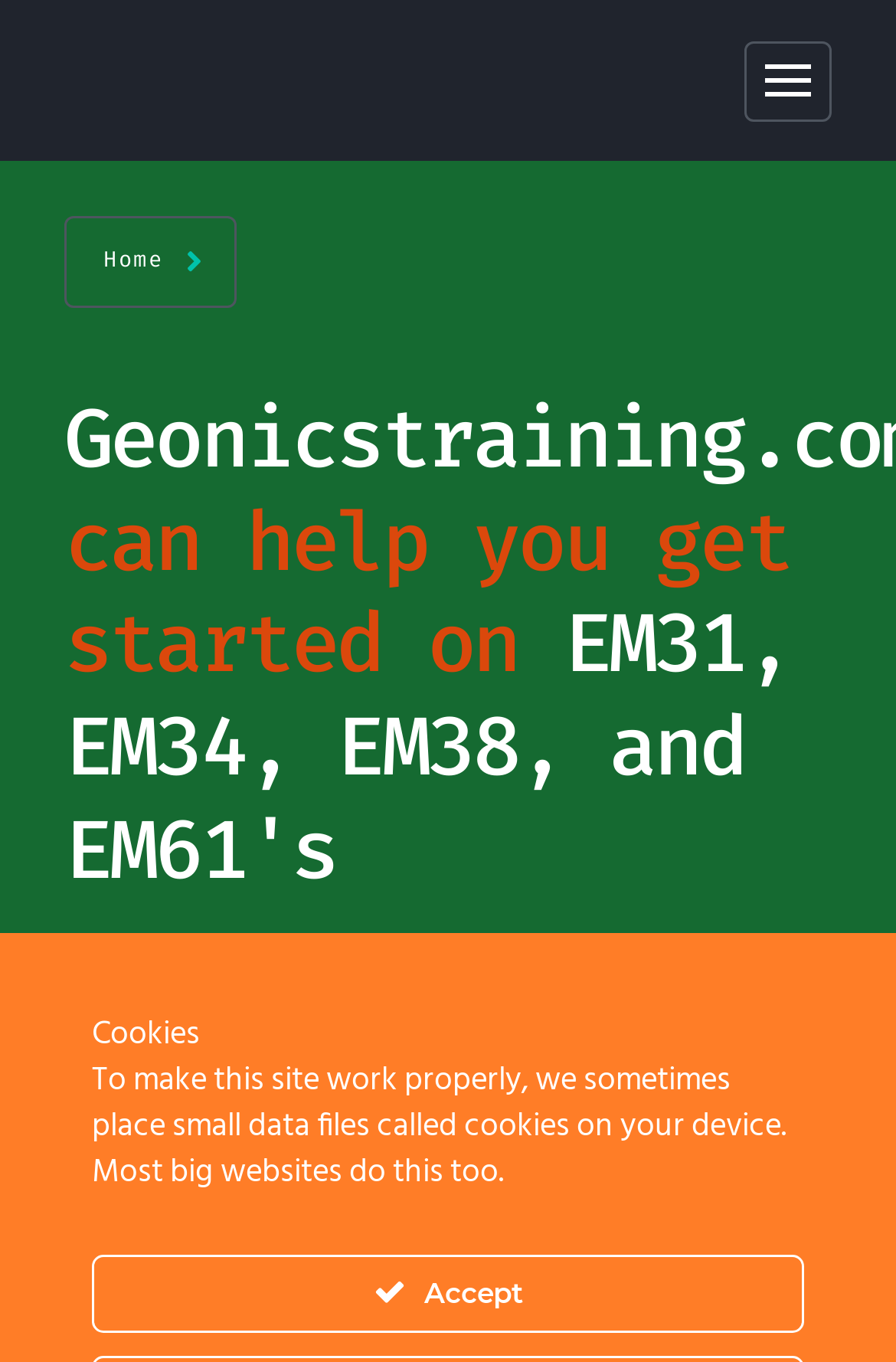Determine the bounding box coordinates (top-left x, top-left y, bottom-right x, bottom-right y) of the UI element described in the following text: Rent Geophysical Equipment

[0.072, 0.791, 0.677, 0.862]